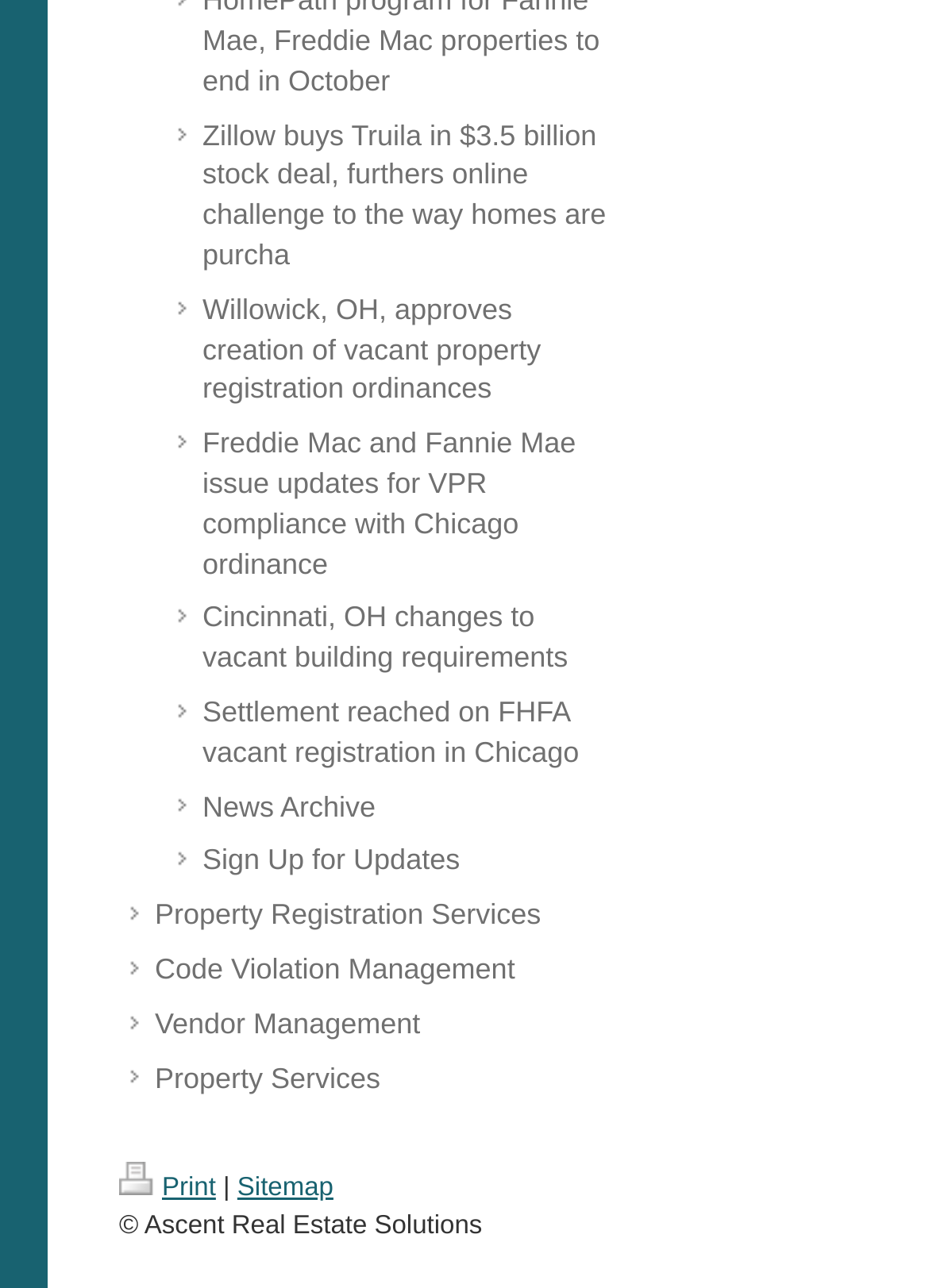Find the bounding box of the UI element described as follows: "Code Violation Management".

[0.128, 0.732, 0.667, 0.774]